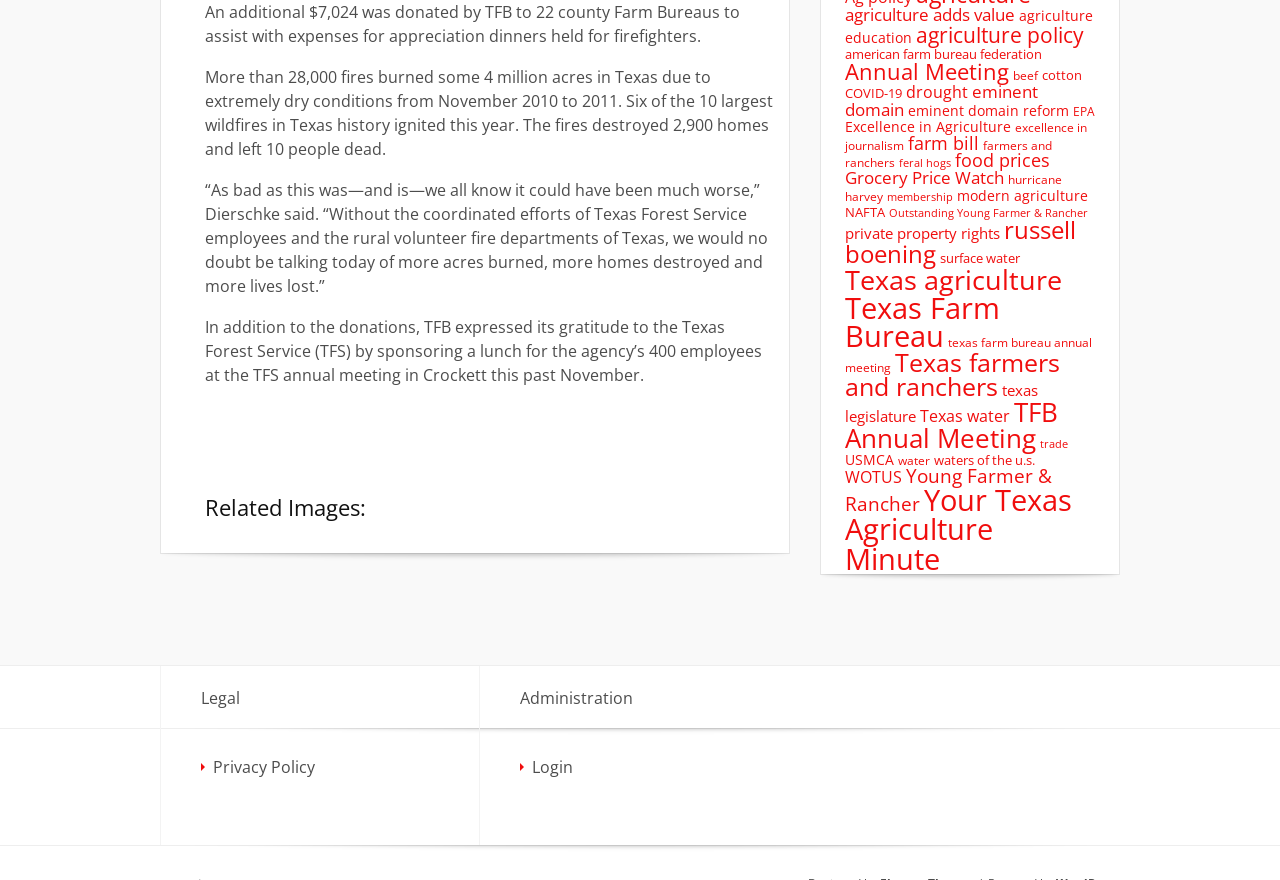Can you find the bounding box coordinates for the element that needs to be clicked to execute this instruction: "View related images"? The coordinates should be given as four float numbers between 0 and 1, i.e., [left, top, right, bottom].

[0.16, 0.564, 0.605, 0.594]